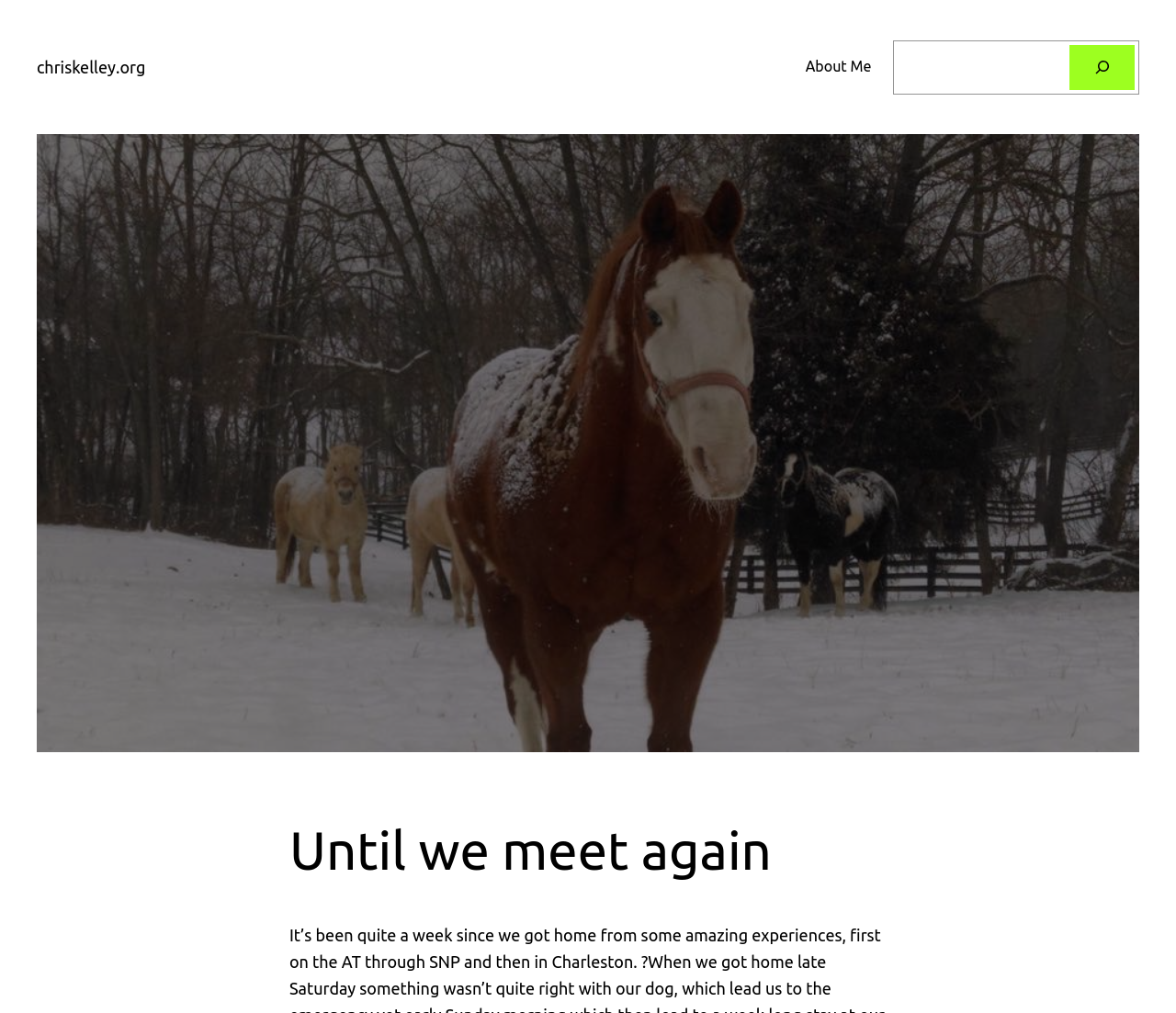Respond to the following question using a concise word or phrase: 
Can users interact with the website through comments or forms?

No